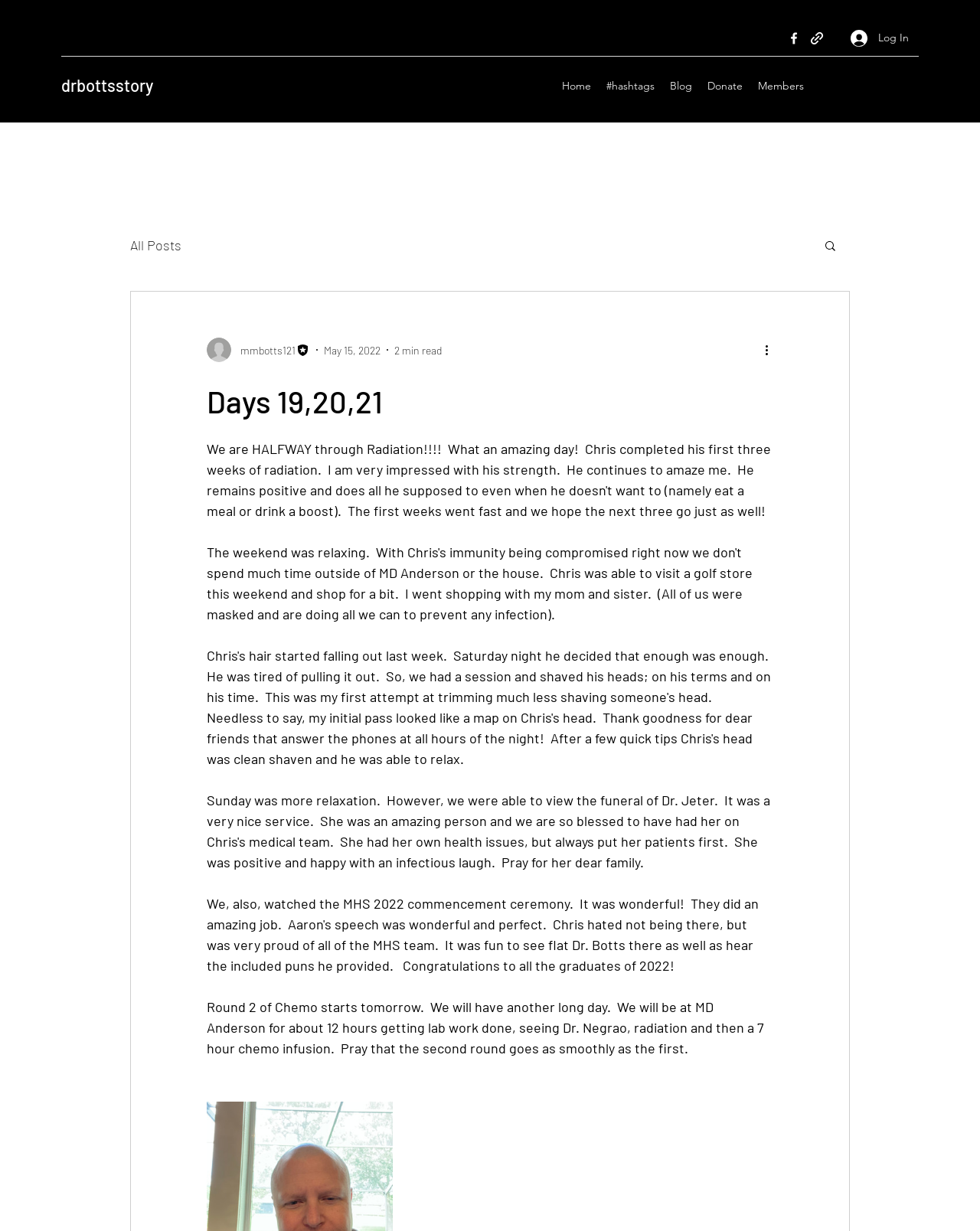What is the name of the blog?
Please use the image to provide an in-depth answer to the question.

I found the answer by looking at the link element with the text 'drbottsstory' which is likely the name of the blog.